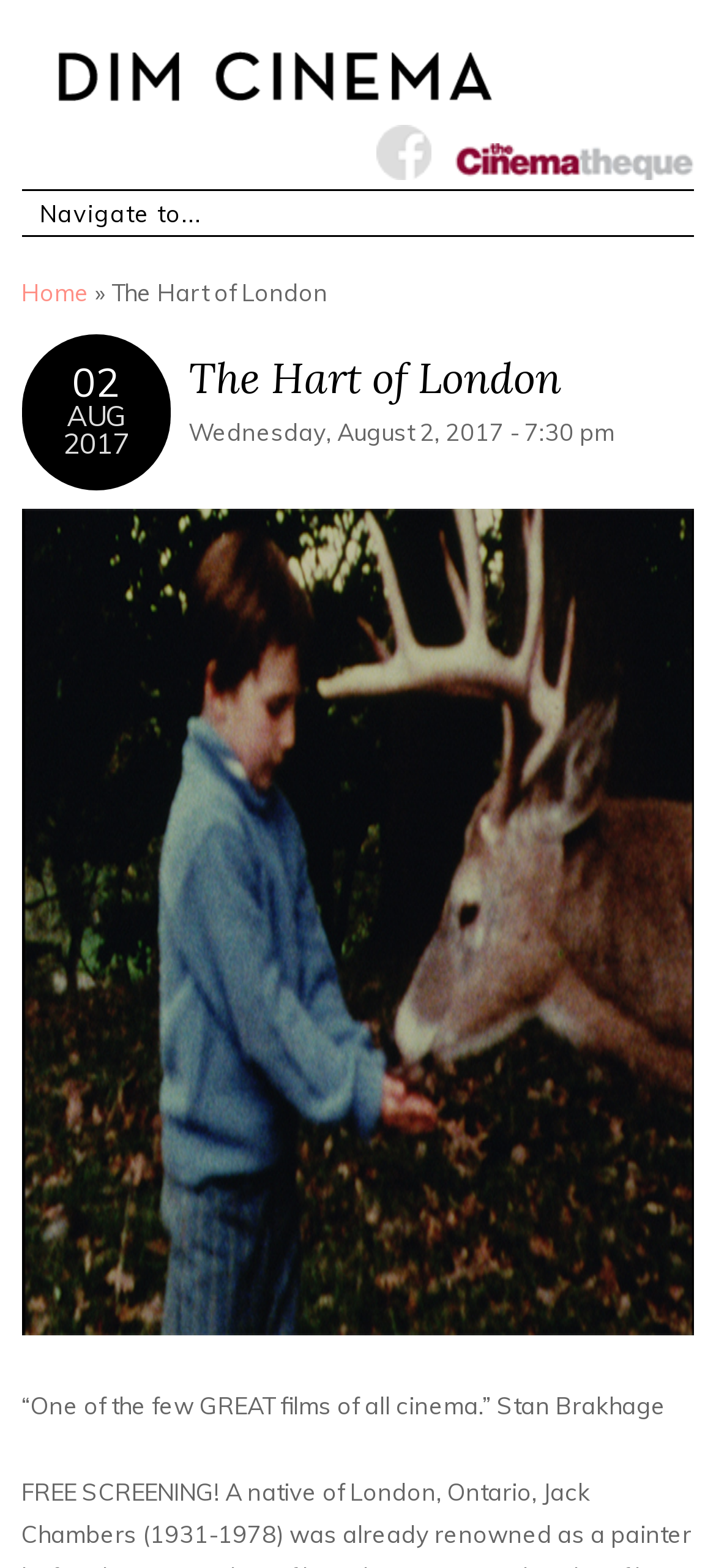What is the event date?
Please give a detailed and elaborate answer to the question.

I found the event date by looking at the text 'Wednesday, August 2, 2017 - 7:30 pm' which is located below the heading 'The Hart of London'.